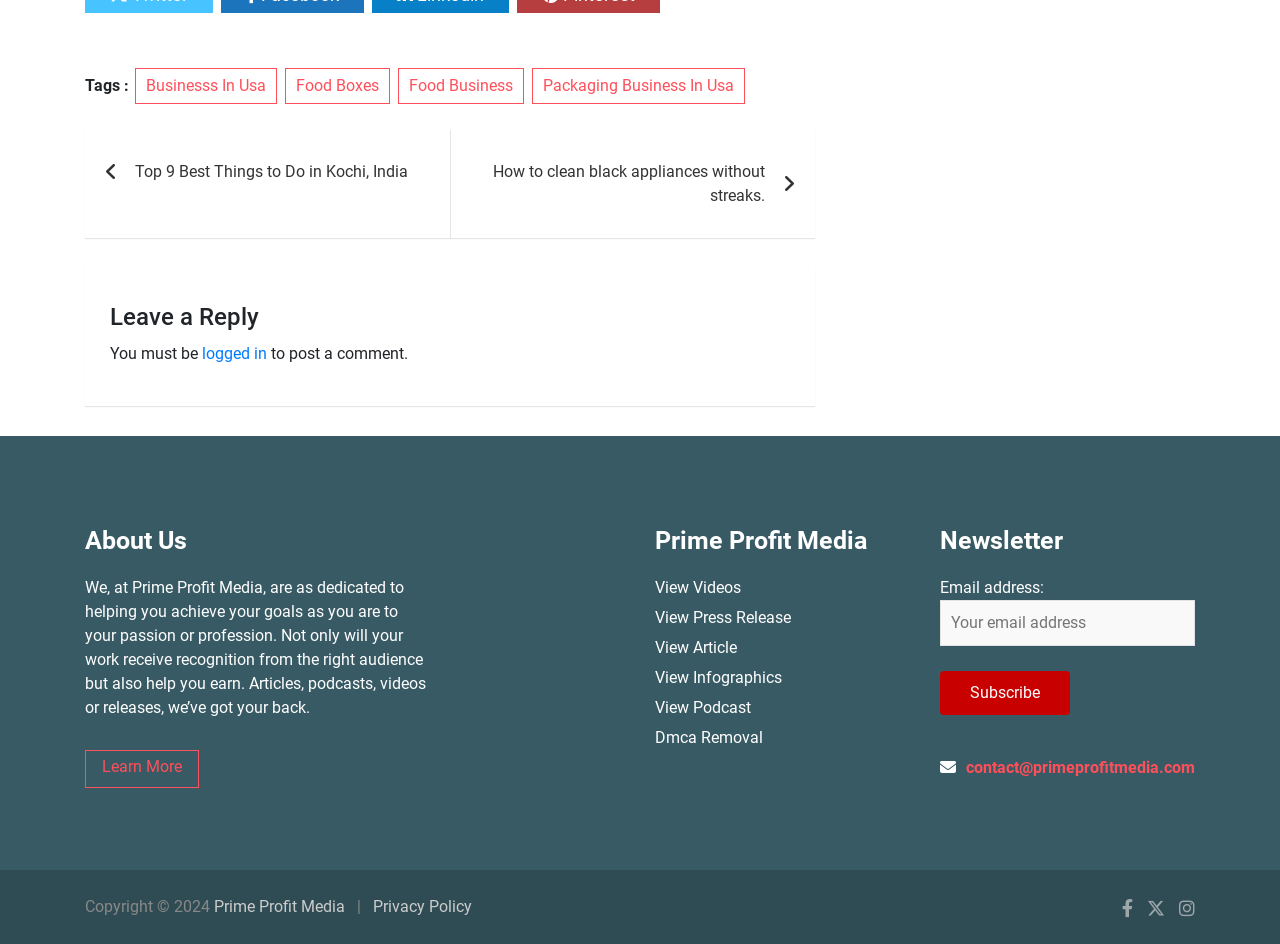Highlight the bounding box coordinates of the region I should click on to meet the following instruction: "Click on the 'Leave a Reply' button".

[0.086, 0.321, 0.617, 0.352]